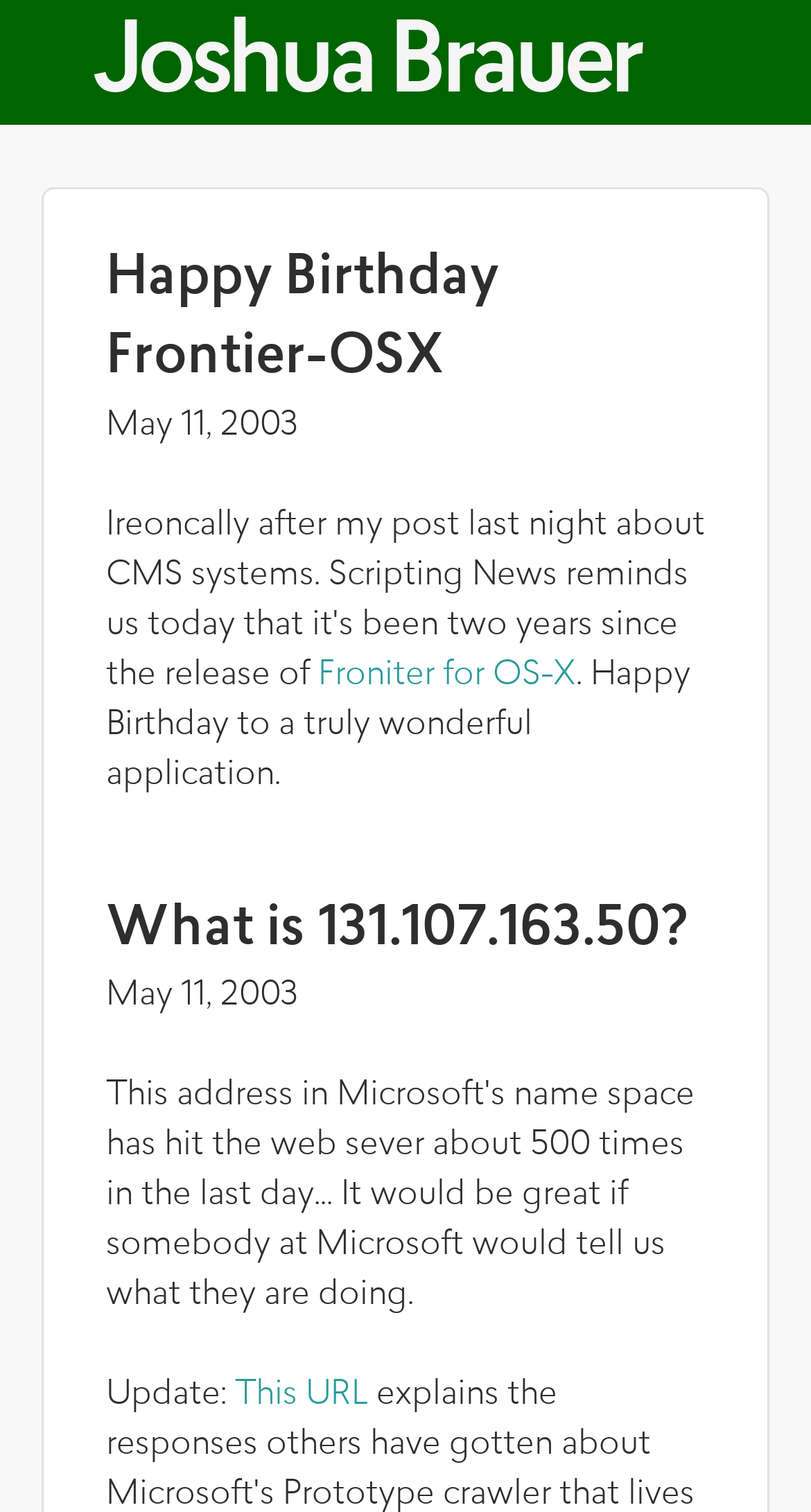Using the information in the image, give a comprehensive answer to the question: 
What is the title of the first article?

The title of the first article can be found in the heading element 'Happy Birthday Frontier-OSX' which is a child of the article element. This heading element has a bounding box coordinate of [0.131, 0.16, 0.869, 0.265] and contains a link with the same text.